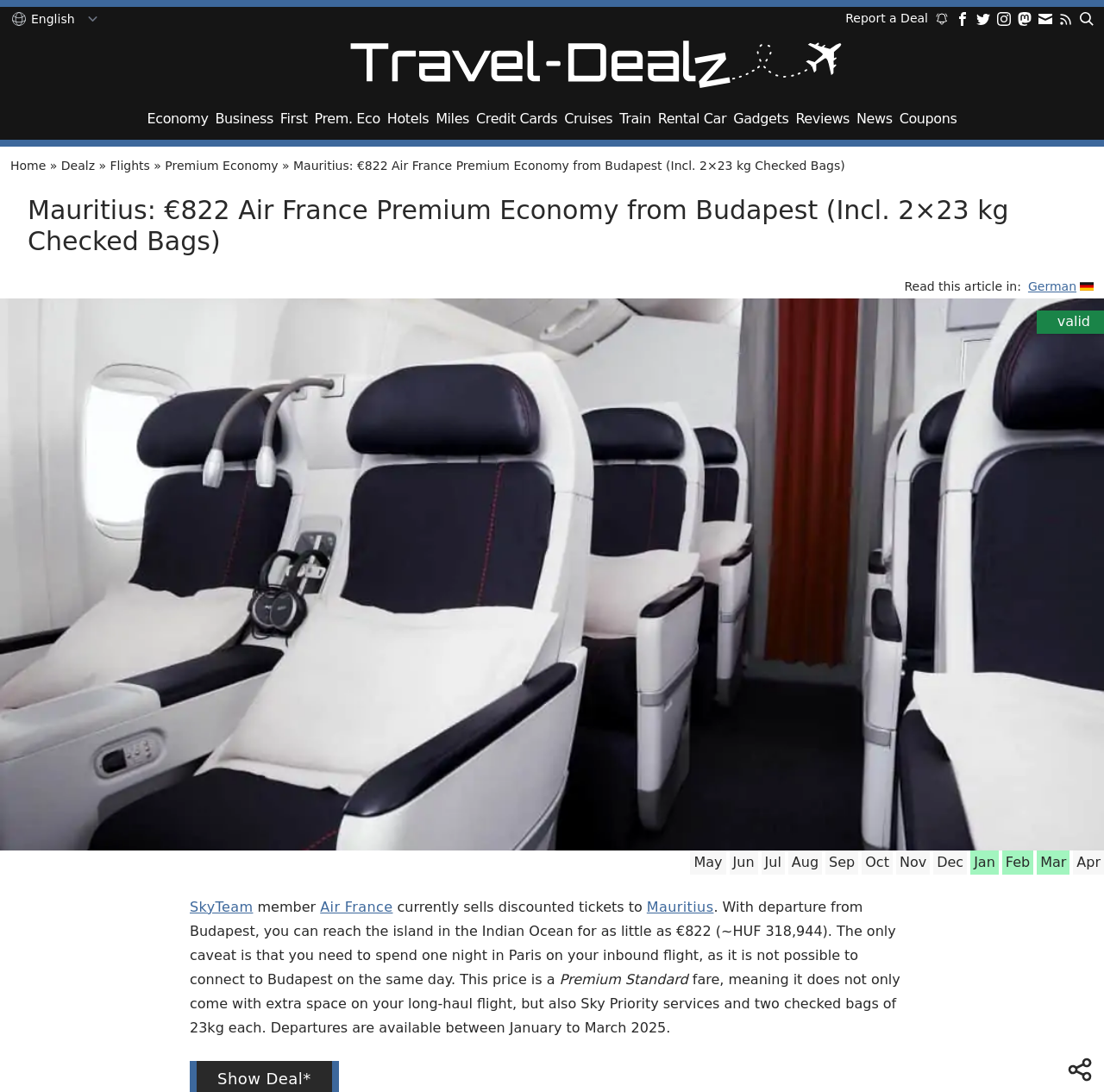Provide the bounding box for the UI element matching this description: "Jan".

[0.882, 0.782, 0.901, 0.797]